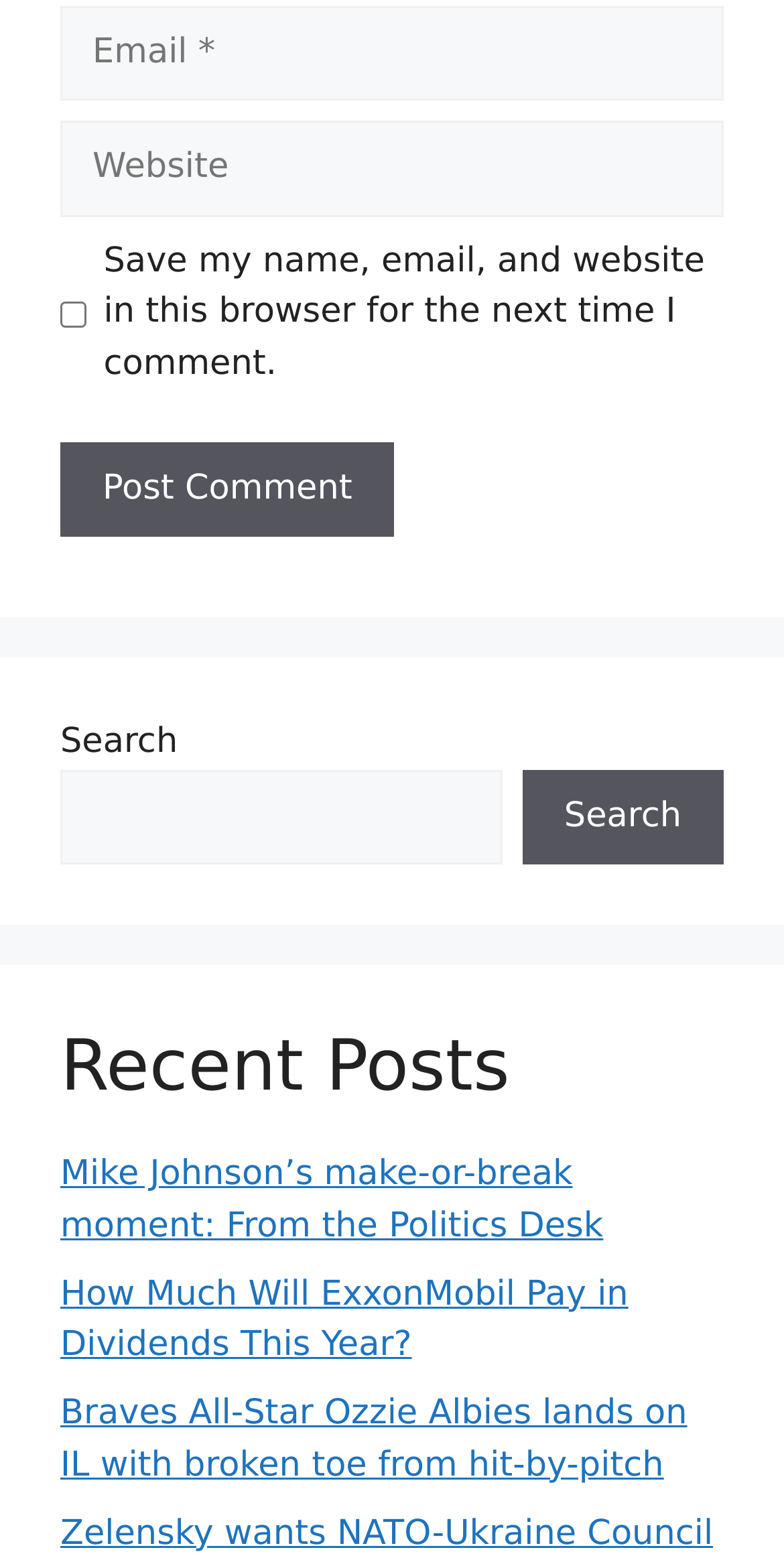Determine the bounding box coordinates of the clickable element to complete this instruction: "Post a comment". Provide the coordinates in the format of four float numbers between 0 and 1, [left, top, right, bottom].

[0.077, 0.284, 0.503, 0.345]